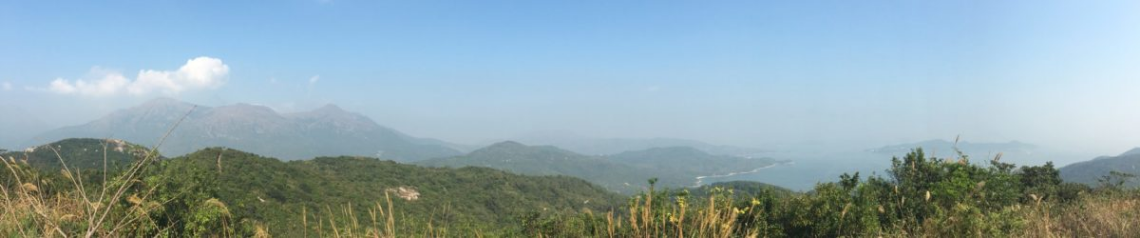Present a detailed portrayal of the image.

A sweeping panoramic view captures the serene beauty of a lush, mountainous landscape under a clear blue sky. In the foreground, vibrant greenery stretches across rolling hills, showcasing a tapestry of nature. The mid-ground reveals a range of mountains gently rising, their majestic peaks visible against the horizon. Soft clouds drift lazily above, adding a touch of whimsy to the scene. In the distance, a shimmering body of water reflects the sky, enhancing the tranquil atmosphere. This image exudes a sense of peace and the untouched allure of the natural world, inviting viewers to bask in its beauty.